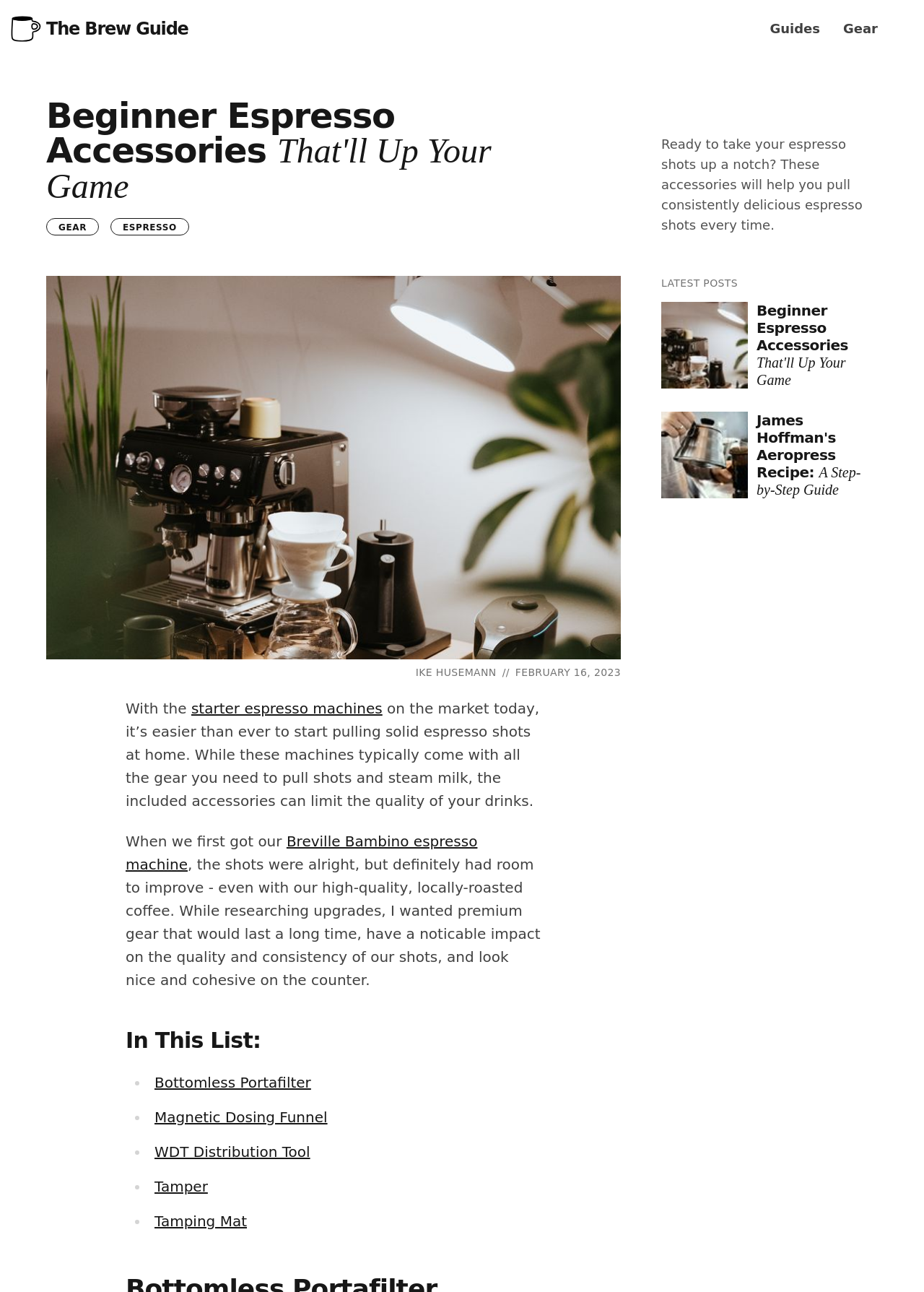Bounding box coordinates are specified in the format (top-left x, top-left y, bottom-right x, bottom-right y). All values are floating point numbers bounded between 0 and 1. Please provide the bounding box coordinate of the region this sentence describes: Ike Husemann

[0.45, 0.515, 0.537, 0.526]